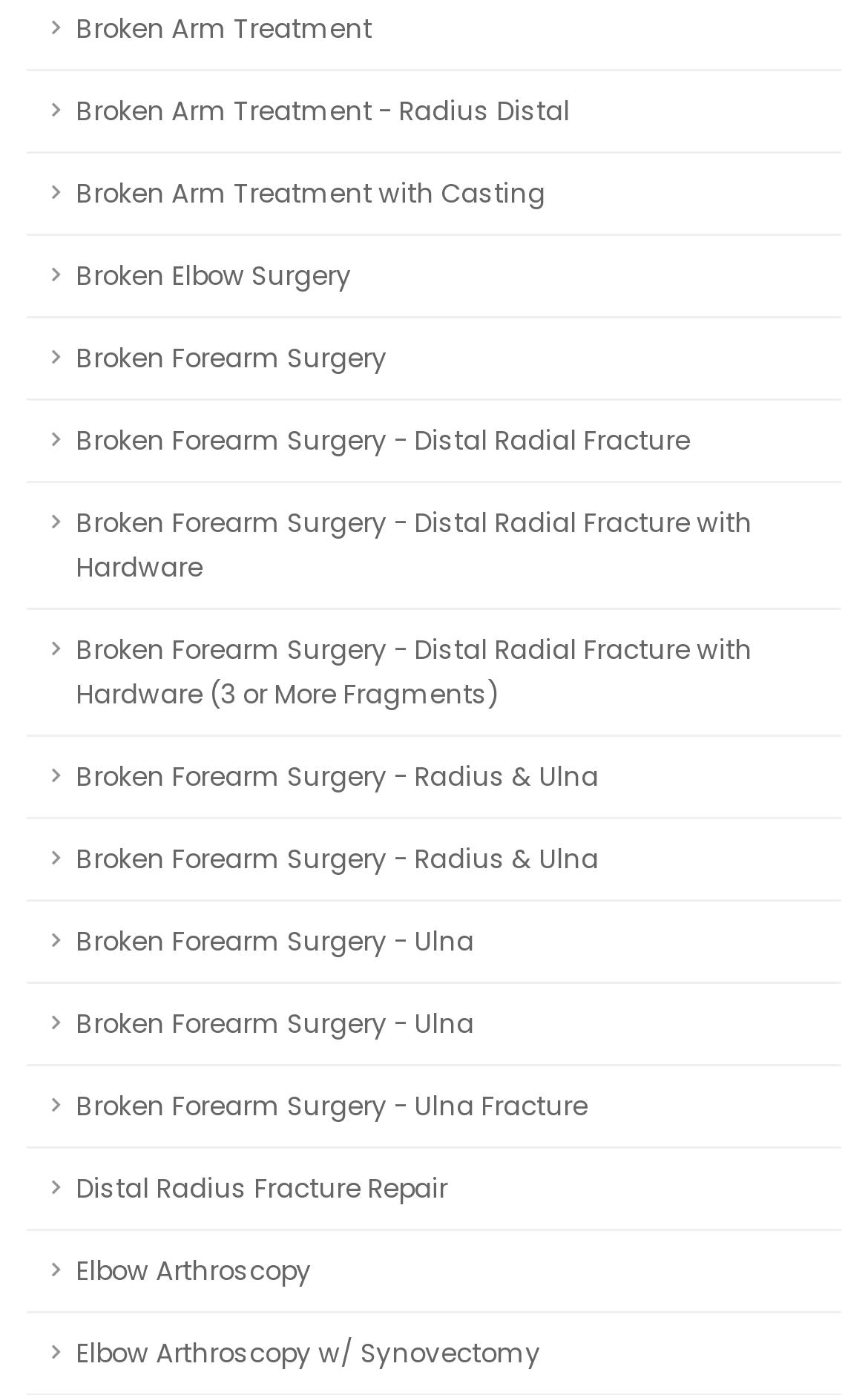Provide a brief response to the question below using a single word or phrase: 
What symbol is used before each link title?

